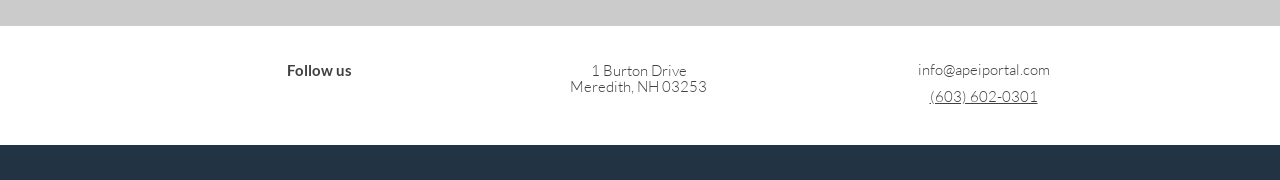What is the email address?
Refer to the screenshot and respond with a concise word or phrase.

info@apeiportal.com